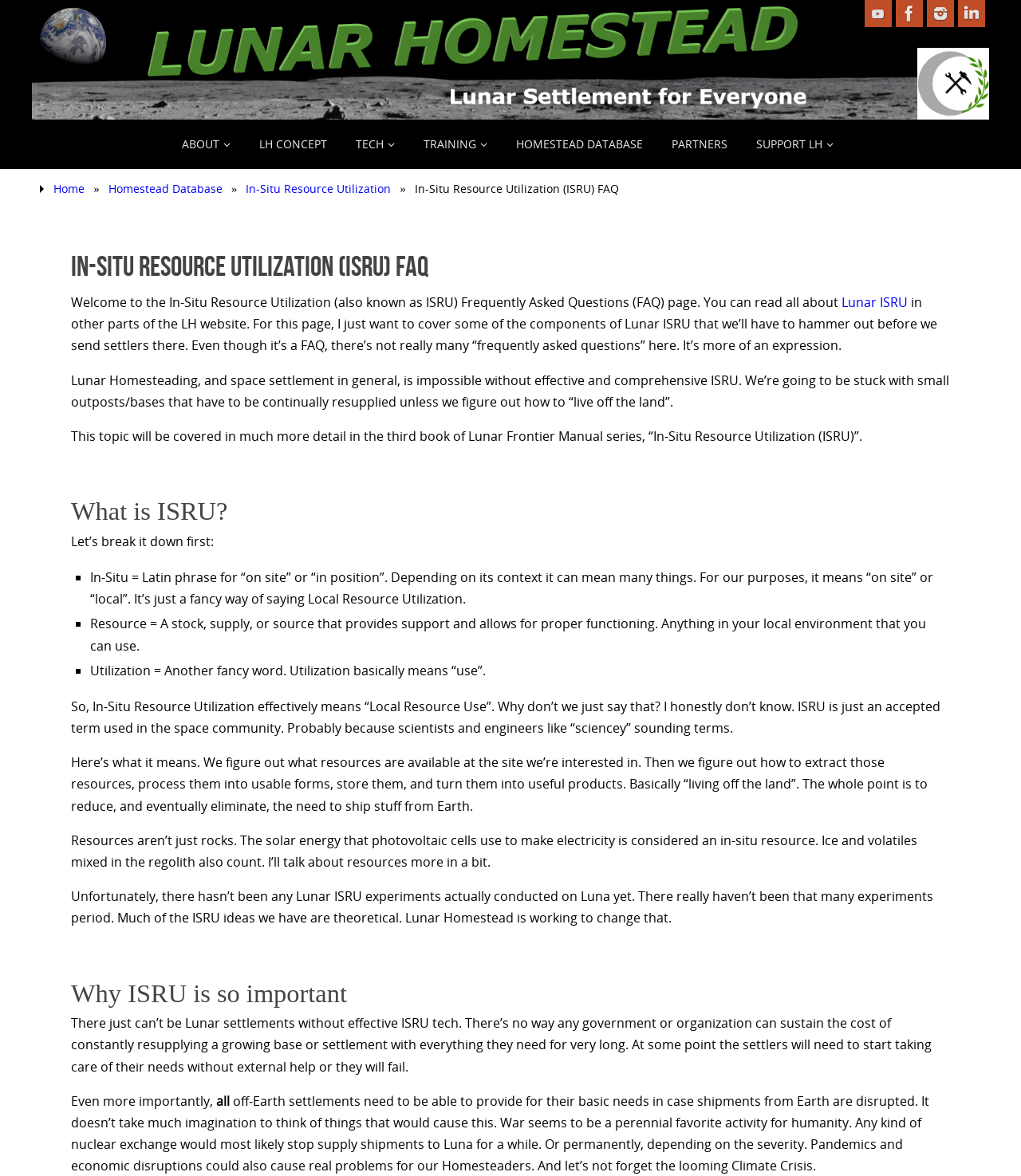Generate the title text from the webpage.

In-Situ Resource Utilization (ISRU) FAQ